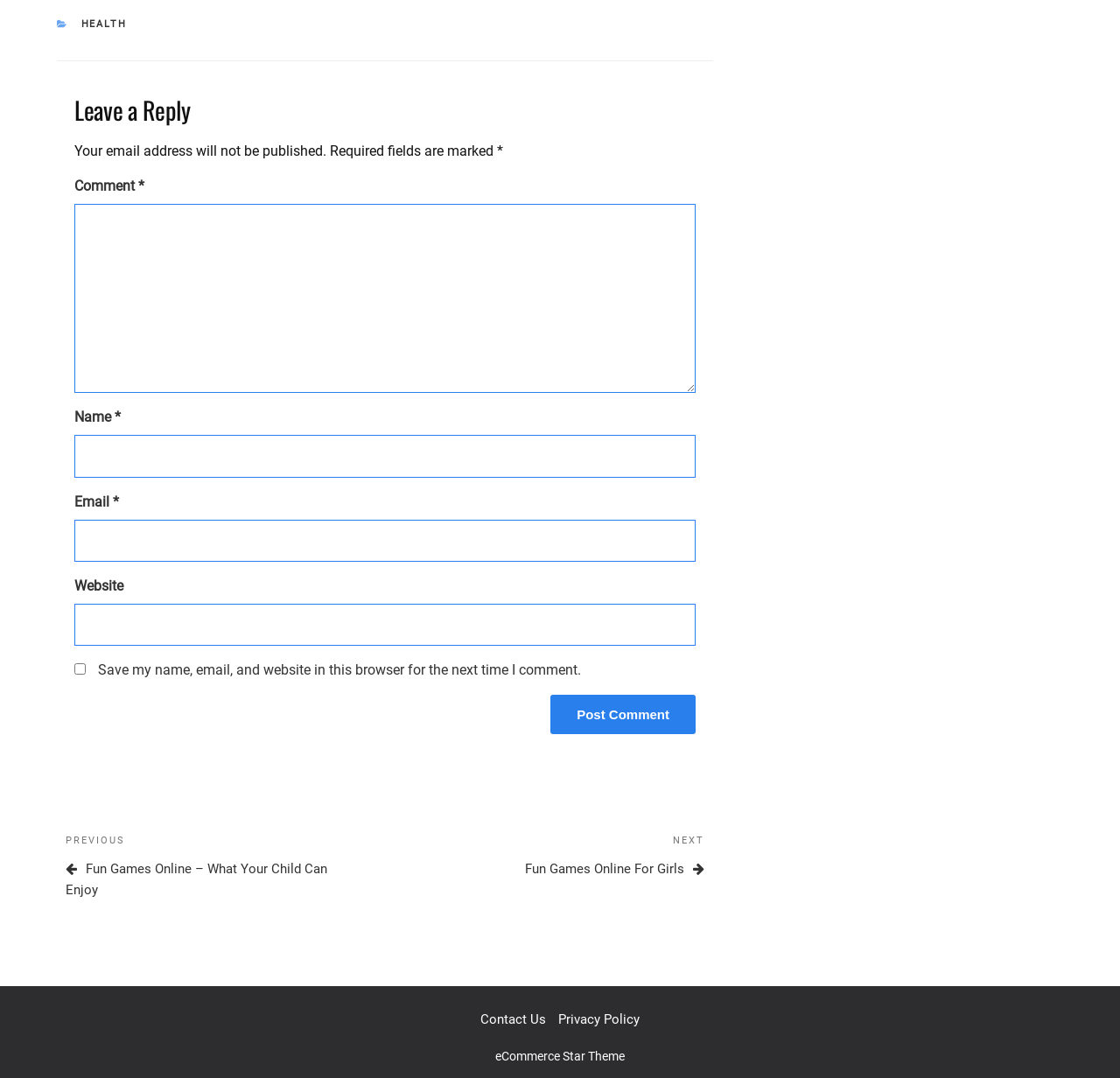What is the theme of the website?
Provide a well-explained and detailed answer to the question.

At the bottom of the webpage, I found a static text element that reads 'eCommerce Star Theme' which suggests that the theme of the website is eCommerce Star.